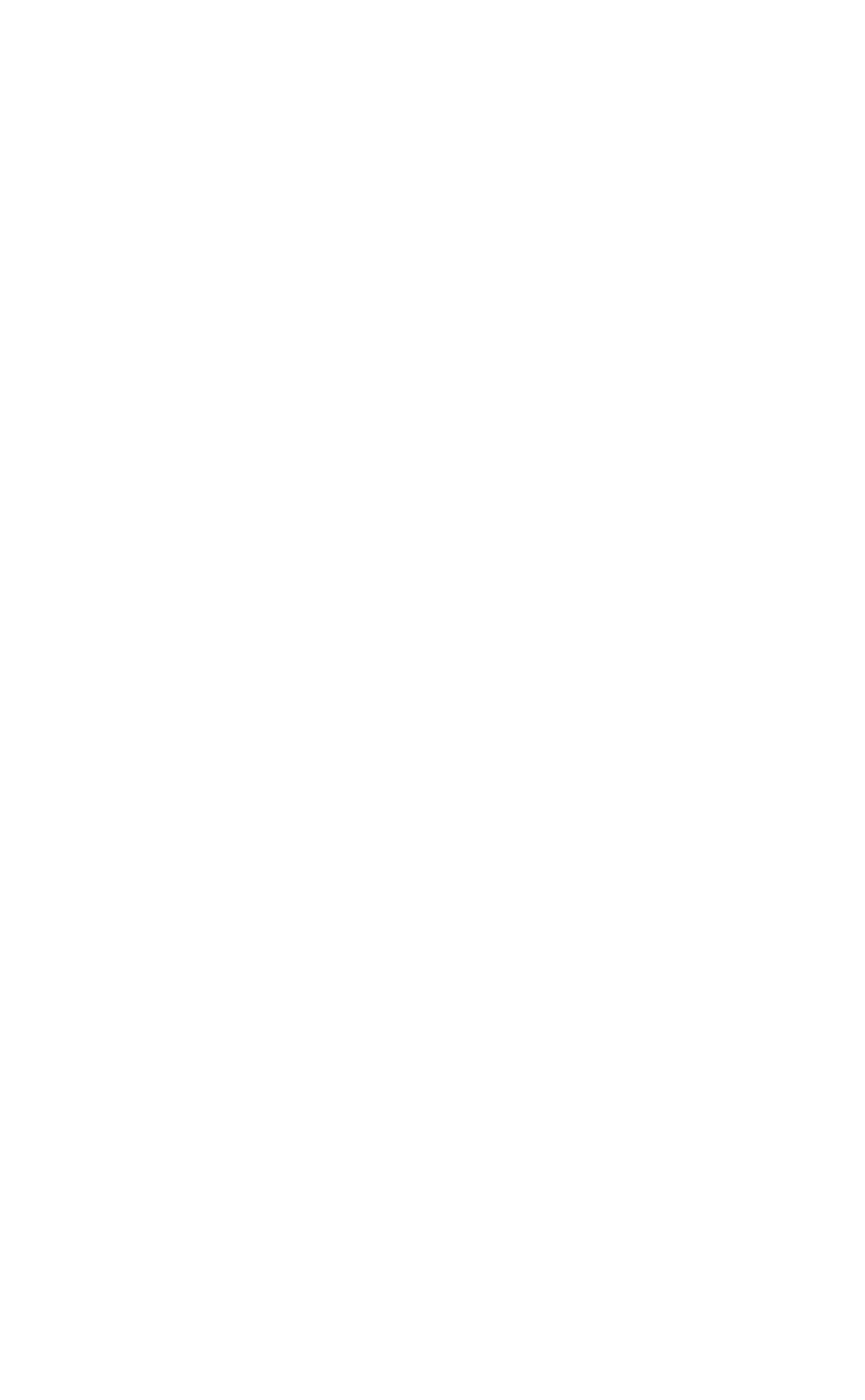Answer the question below in one word or phrase:
How many categories are available?

7